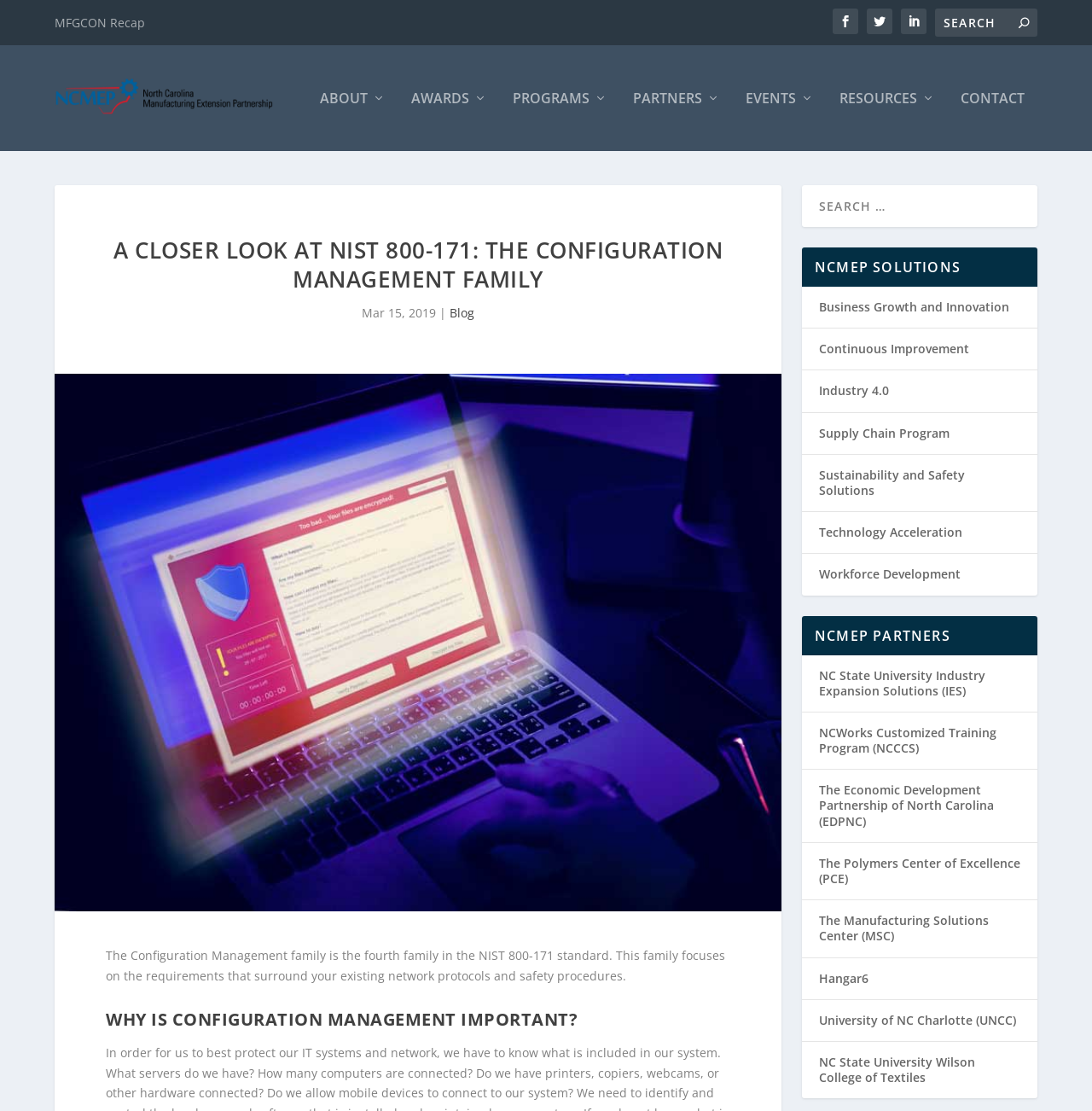Describe all significant elements and features of the webpage.

This webpage is about the NIST 800-171 standard's Configuration Management family, specifically discussing its nine security requirements and their importance. 

At the top left corner, there is a logo of the North Carolina Manufacturing Extension Partnership (NCMEP) with a link to its homepage. Next to it, there are several links to different sections of the website, including "About", "Awards", "Programs", "Partners", "Events", "Resources", and "Contact". 

On the top right corner, there is a search bar with a search button. 

Below the logo and the links, there is a heading that reads "A Closer Look at NIST 800-171: The Configuration Management Family". Underneath the heading, there is a date "Mar 15, 2019" followed by a link to the "Blog" section. 

There is a large image on the page that takes up most of the width, with a description of the Configuration Management family and its focus on network protocols and safety procedures. 

Below the image, there is a heading that asks "Why is Configuration Management Important?" 

On the right side of the page, there are three sections: "NCMEP Solutions", "NCMEP Partners", and another search bar. The "NCMEP Solutions" section lists seven links to different solutions, including "Business Growth and Innovation", "Continuous Improvement", and "Sustainability and Safety Solutions". The "NCMEP Partners" section lists eight links to different partners, including "NC State University Industry Expansion Solutions (IES)" and "The Polymers Center of Excellence (PCE)".